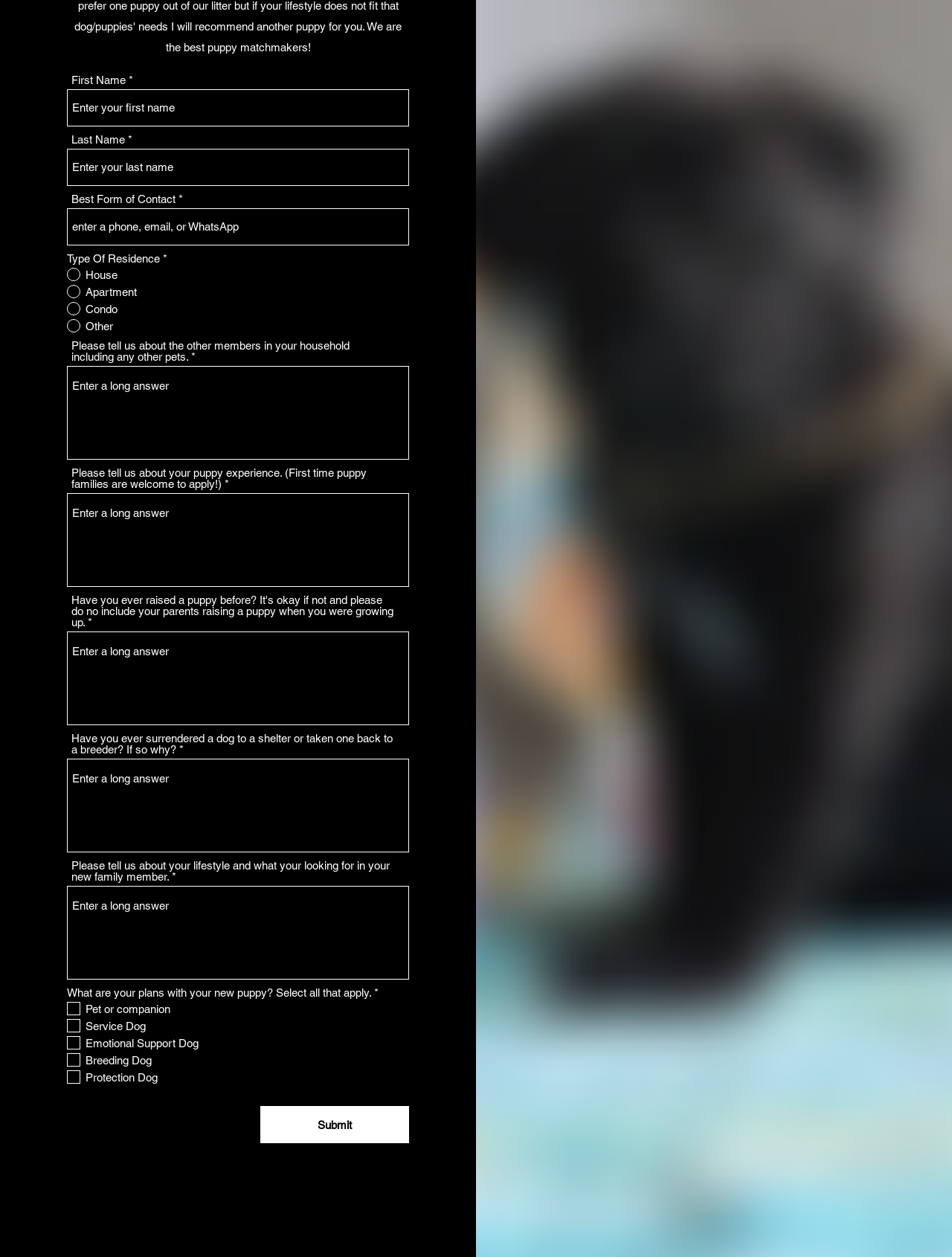Determine the bounding box coordinates for the HTML element mentioned in the following description: "Submit". The coordinates should be a list of four floats ranging from 0 to 1, represented as [left, top, right, bottom].

[0.273, 0.88, 0.43, 0.91]